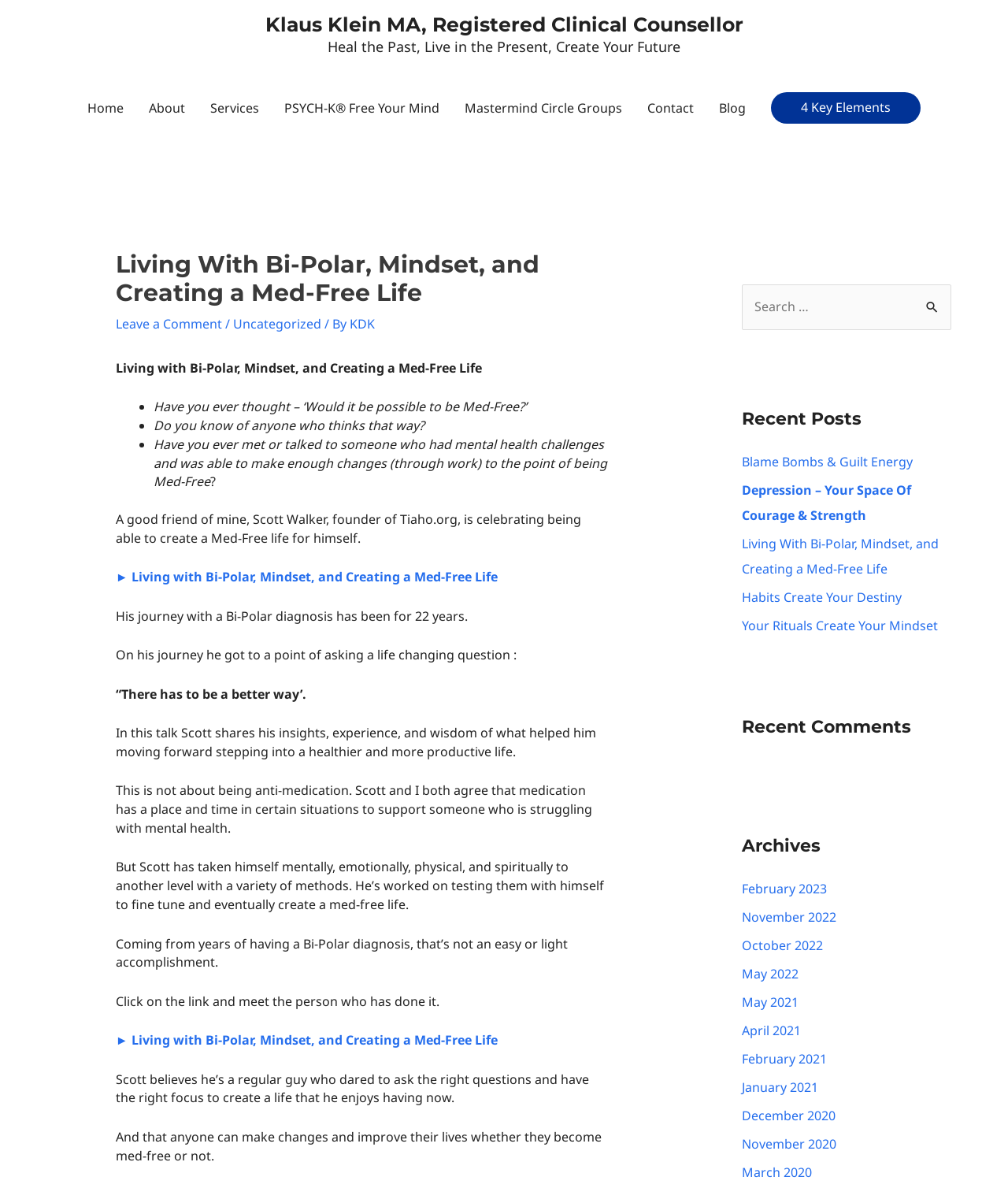Pinpoint the bounding box coordinates of the area that should be clicked to complete the following instruction: "Click on the 'Home and Garden' link in the navigation menu". The coordinates must be given as four float numbers between 0 and 1, i.e., [left, top, right, bottom].

None